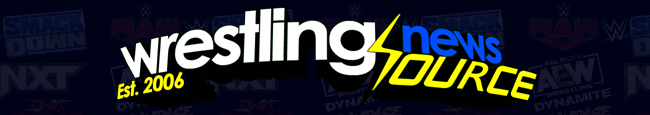Describe all elements and aspects of the image.

The image features the logo of "Wrestling News Source," established in 2006, prominently showcasing a dynamic and colorful design. The logo incorporates the name of the source in a bold, playful font, with a striking lightning bolt symbol that emphasizes the energy of wrestling news. The background suggests an extensive array of wrestling promotions, including WWE and AEW elements, hinting at the wide range of coverage the site provides. This logo serves as a vibrant identifier for fans looking for the latest updates and insights in the wrestling world.